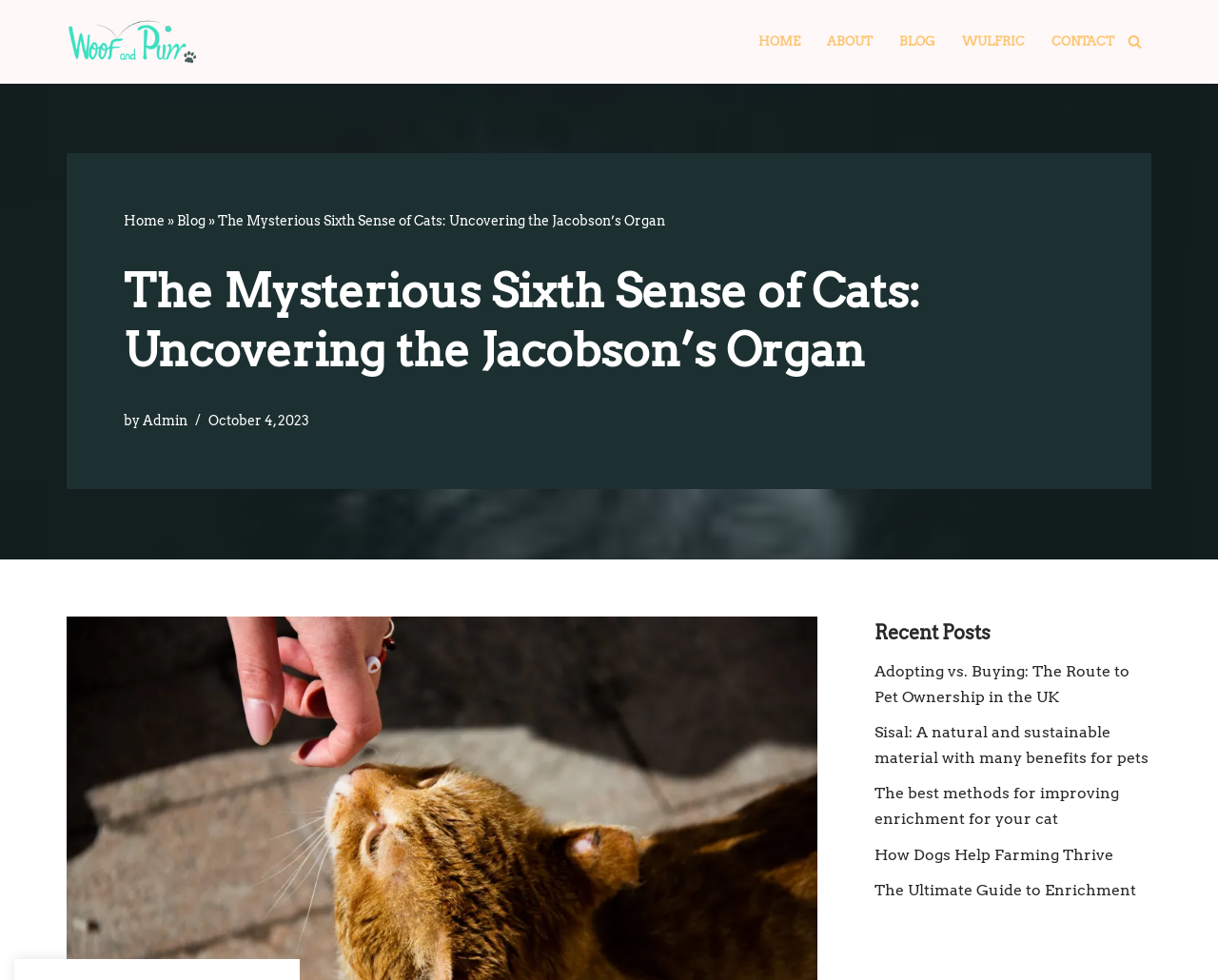Find the bounding box coordinates of the element's region that should be clicked in order to follow the given instruction: "Read the 'Recent Posts'". The coordinates should consist of four float numbers between 0 and 1, i.e., [left, top, right, bottom].

None